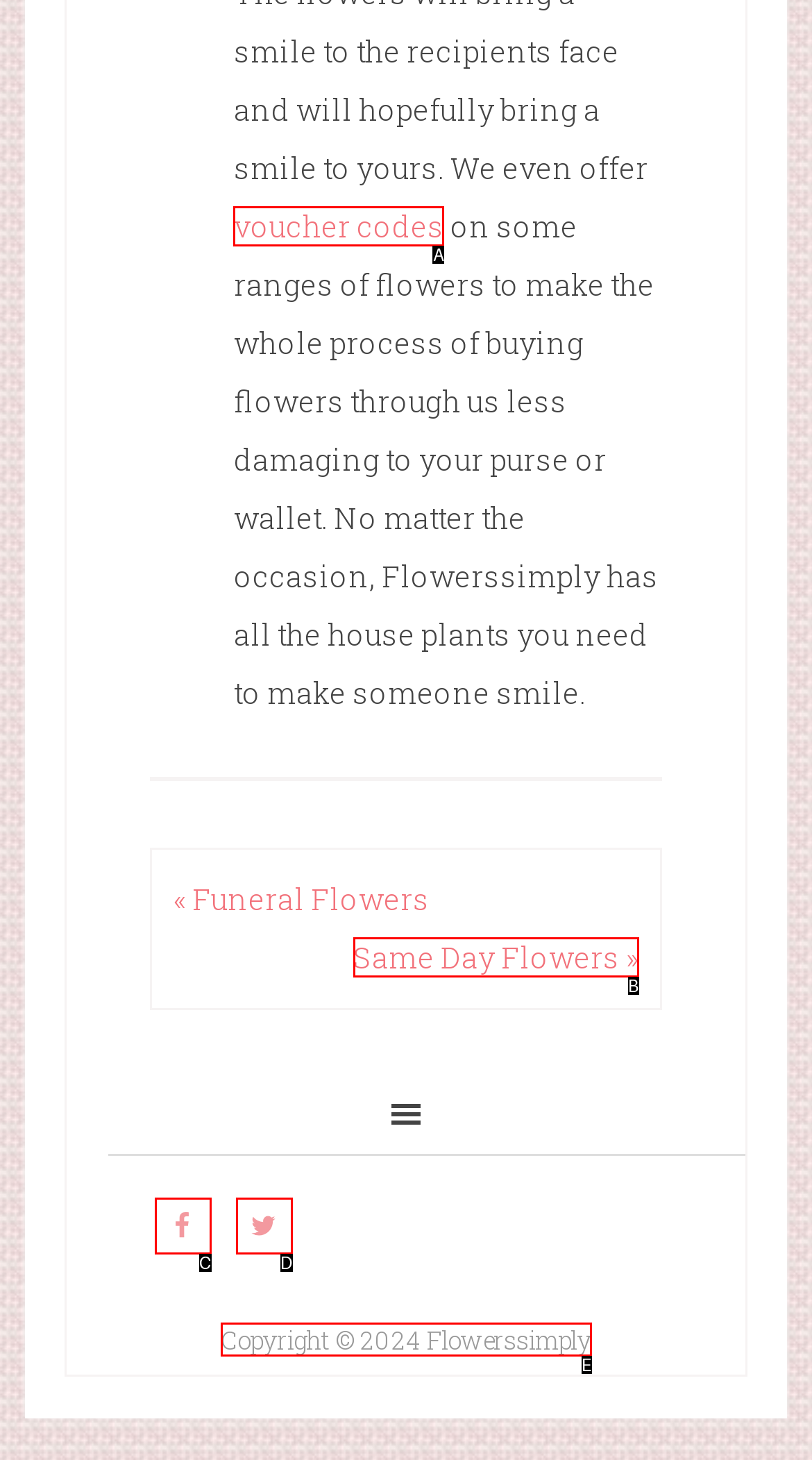From the options presented, which lettered element matches this description: Same Day Flowers »
Reply solely with the letter of the matching option.

B